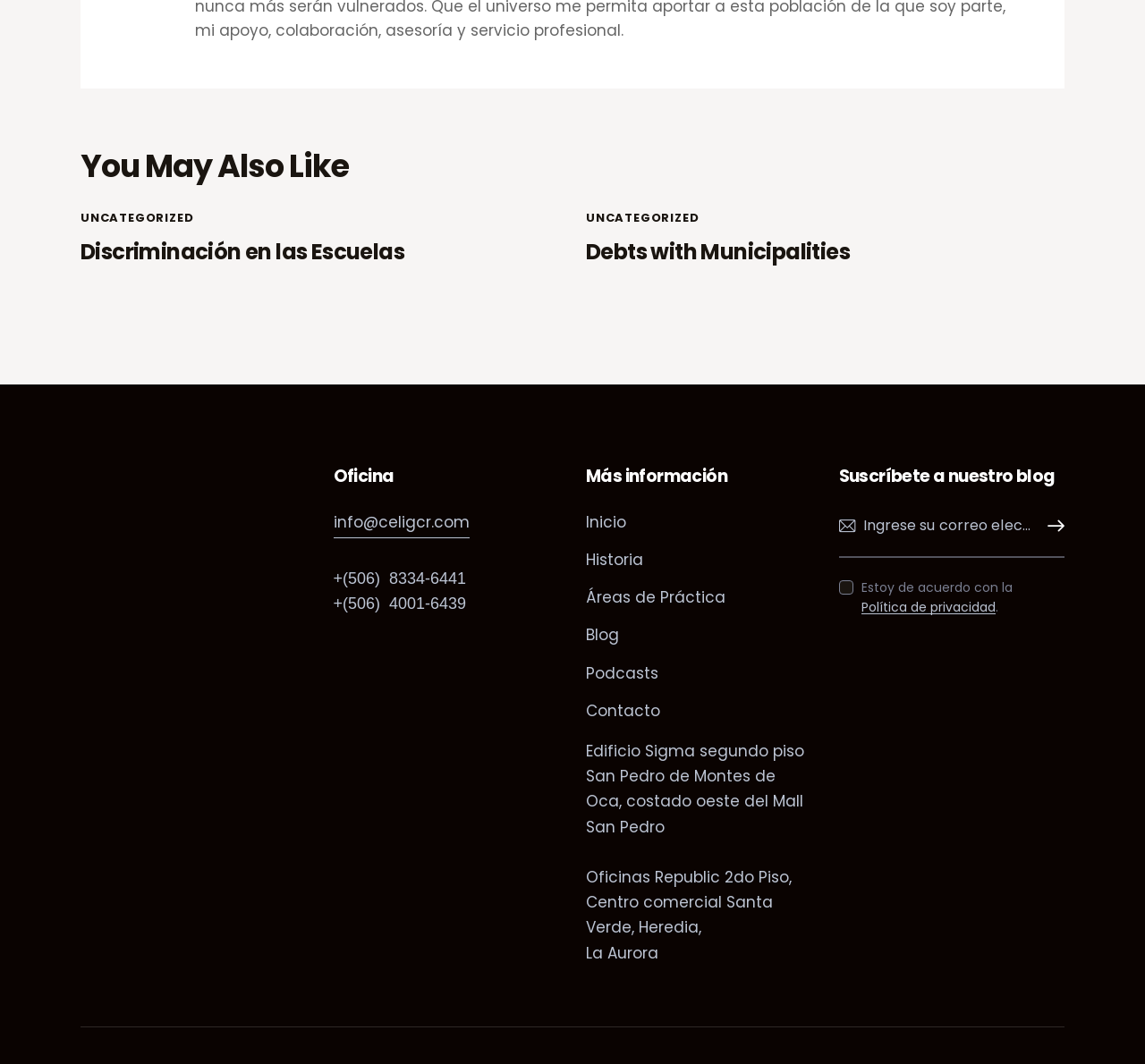Please identify the bounding box coordinates of the region to click in order to complete the given instruction: "Click on 'Discriminación en las Escuelas'". The coordinates should be four float numbers between 0 and 1, i.e., [left, top, right, bottom].

[0.07, 0.222, 0.488, 0.252]